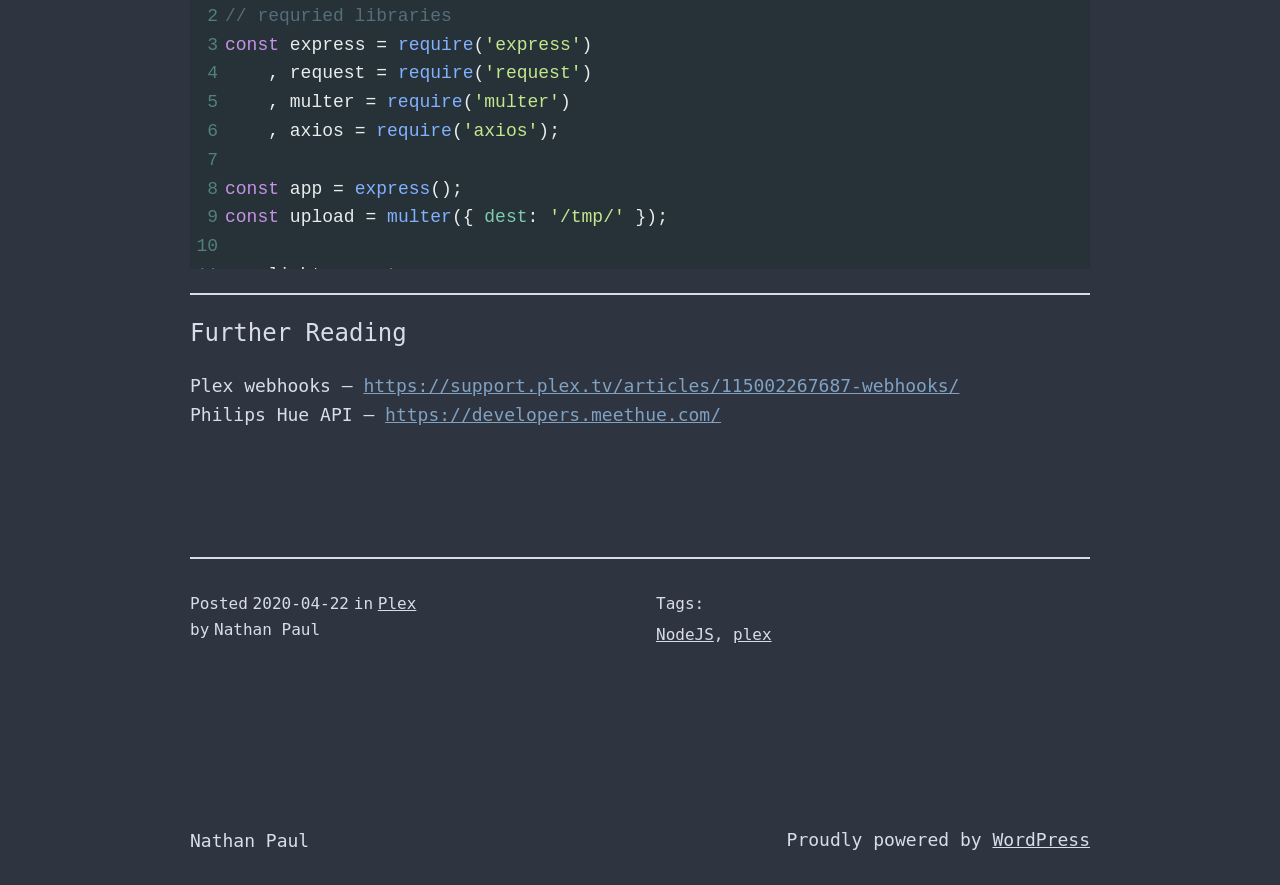What is the name of the function that takes 'groupId', 'scene', and 'transitionTime' as parameters?
Craft a detailed and extensive response to the question.

The function that takes 'groupId', 'scene', and 'transitionTime' as parameters is 'setScene' as indicated by the line 'function setScene(groupId, scene, transitionTime) {' in the code.